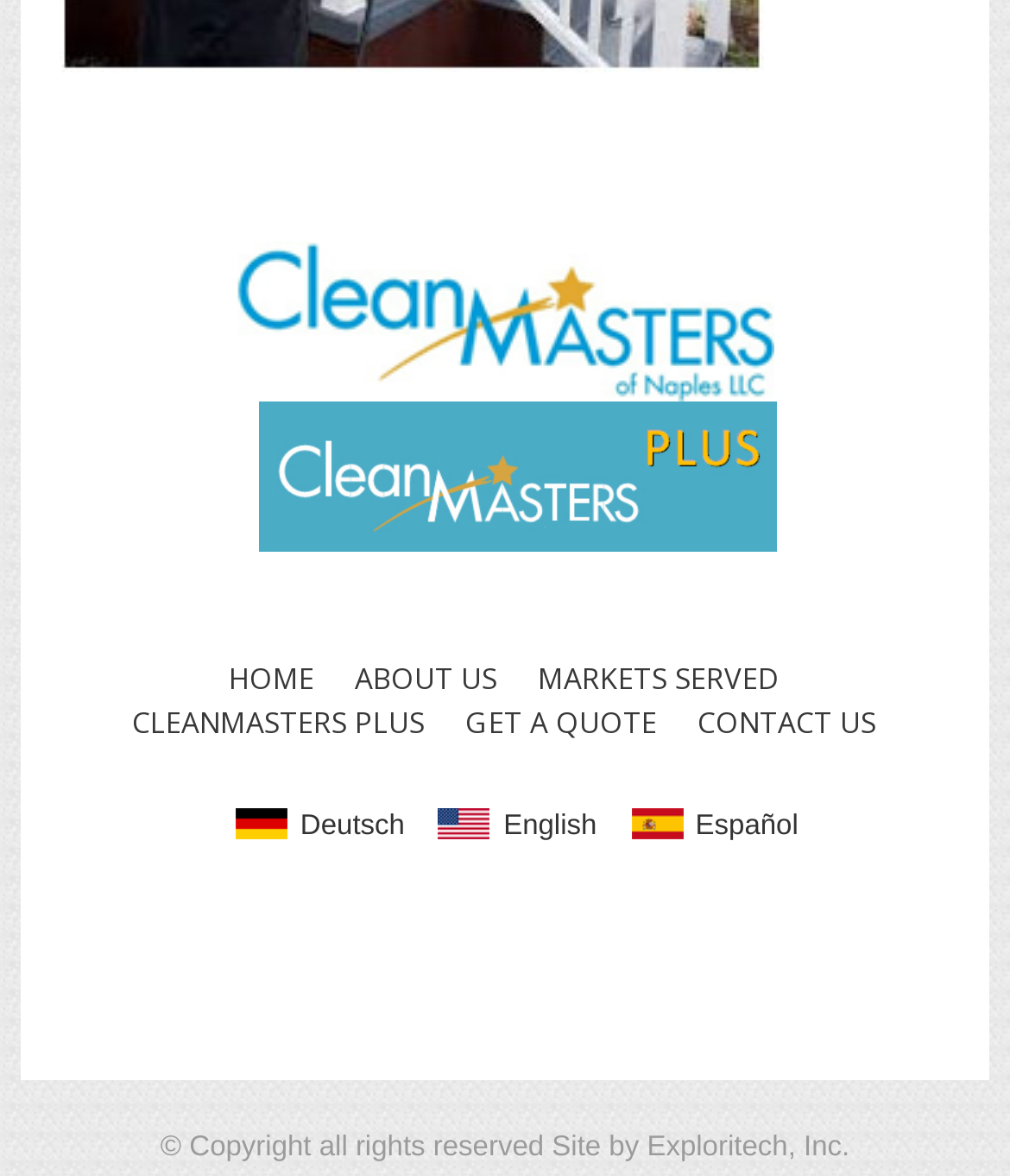Give the bounding box coordinates for this UI element: "CleanMasters PLUS". The coordinates should be four float numbers between 0 and 1, arranged as [left, top, right, bottom].

[0.131, 0.597, 0.42, 0.631]